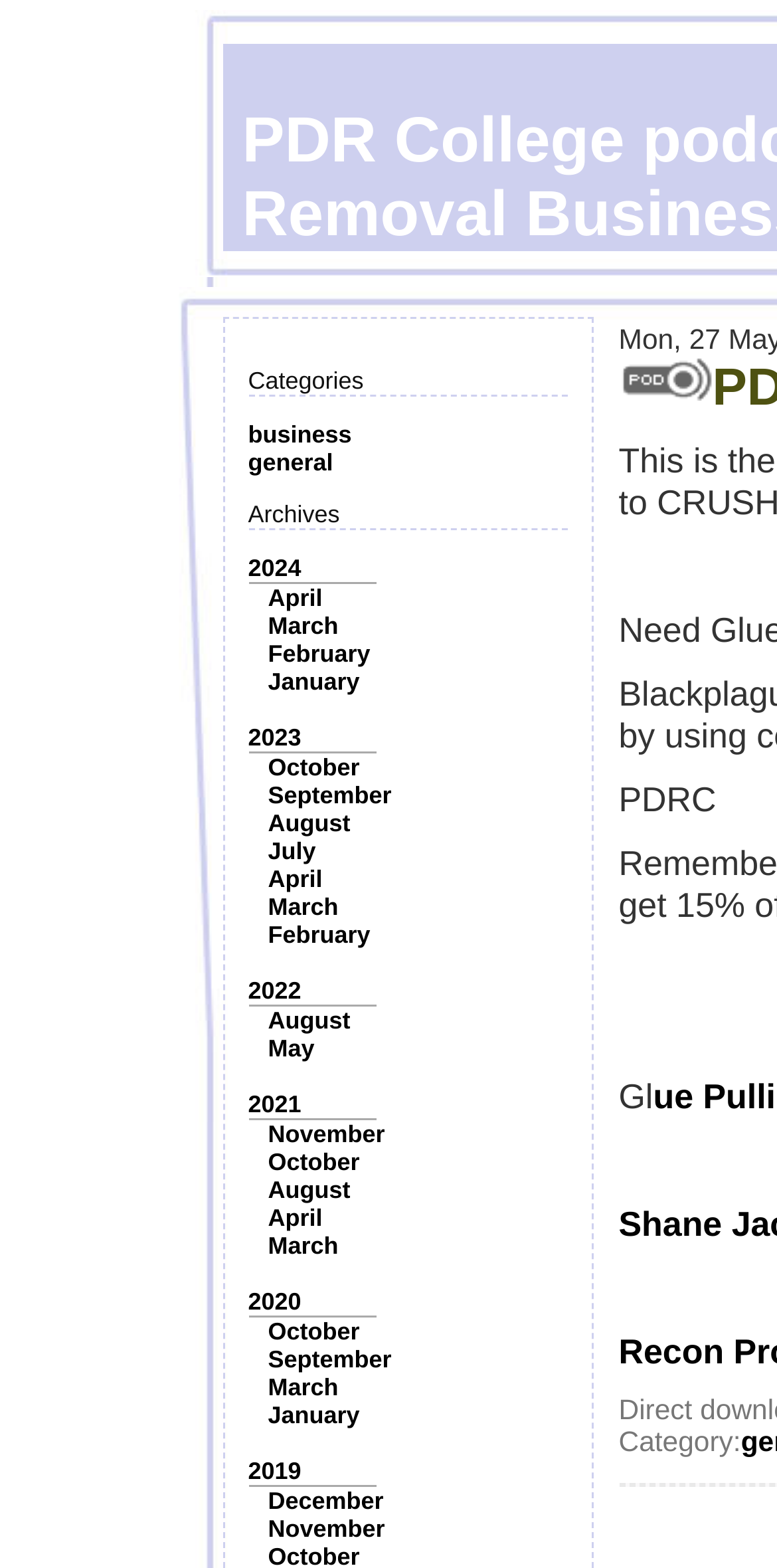Determine the bounding box coordinates of the region that needs to be clicked to achieve the task: "Click on the 'business' category".

[0.319, 0.268, 0.453, 0.286]